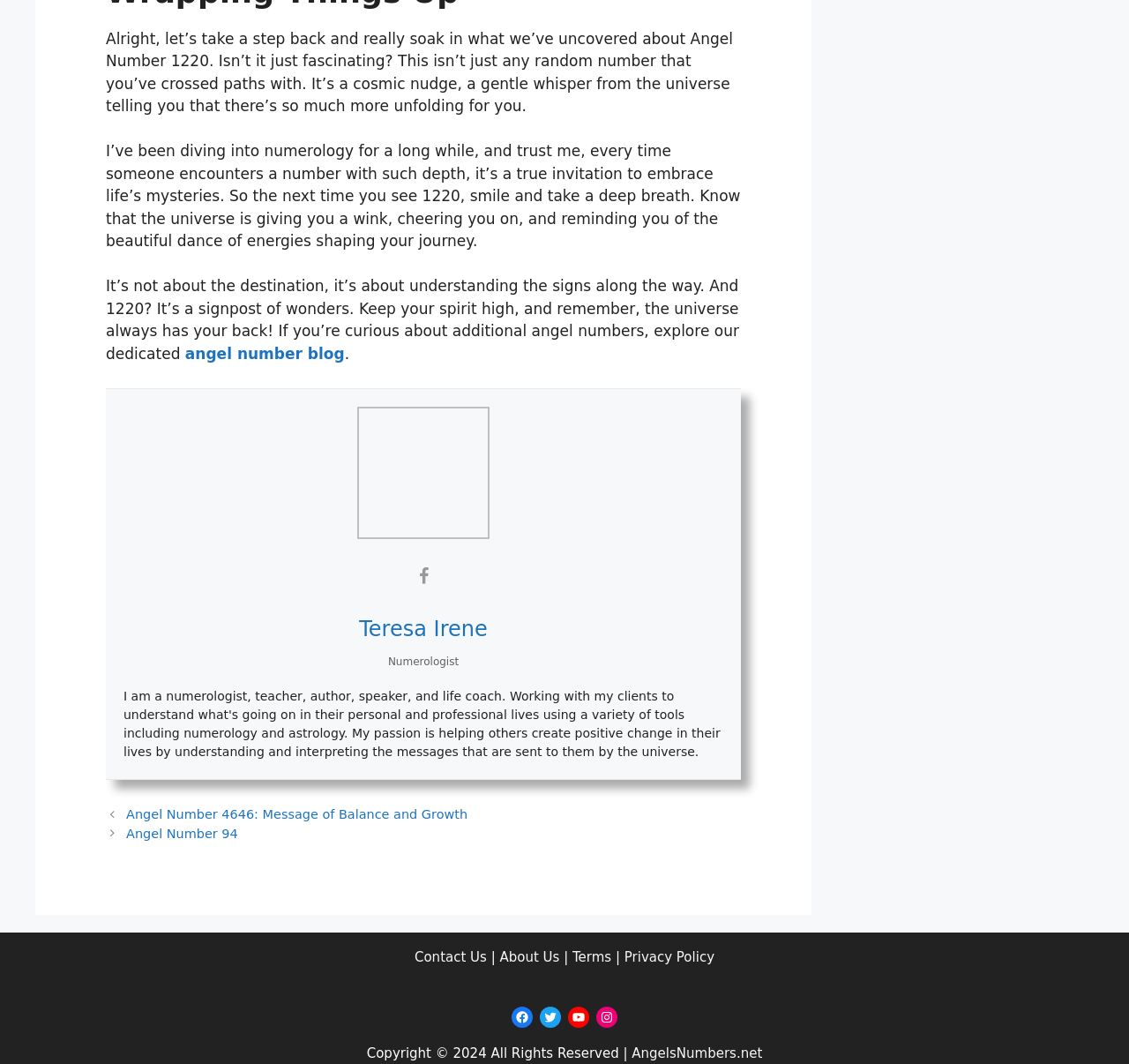Pinpoint the bounding box coordinates of the element that must be clicked to accomplish the following instruction: "visit Teresa Irene's Facebook profile". The coordinates should be in the format of four float numbers between 0 and 1, i.e., [left, top, right, bottom].

[0.362, 0.527, 0.388, 0.555]